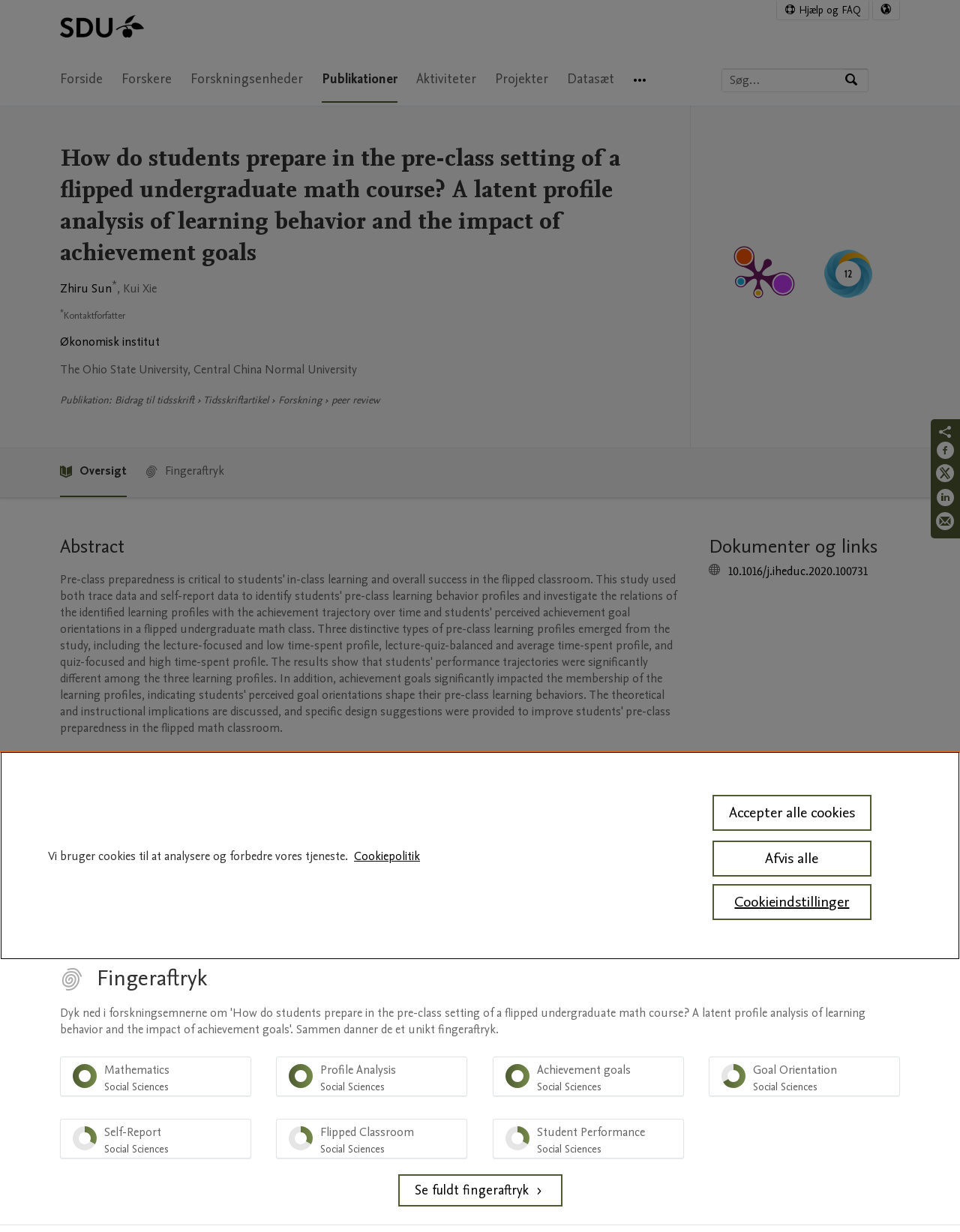What is the name of the journal where the publication was published?
Using the image, provide a detailed and thorough answer to the question.

The journal name is mentioned in the table under the 'Abstract' section, where it says 'Tidsskrift: Internet and Higher Education'.